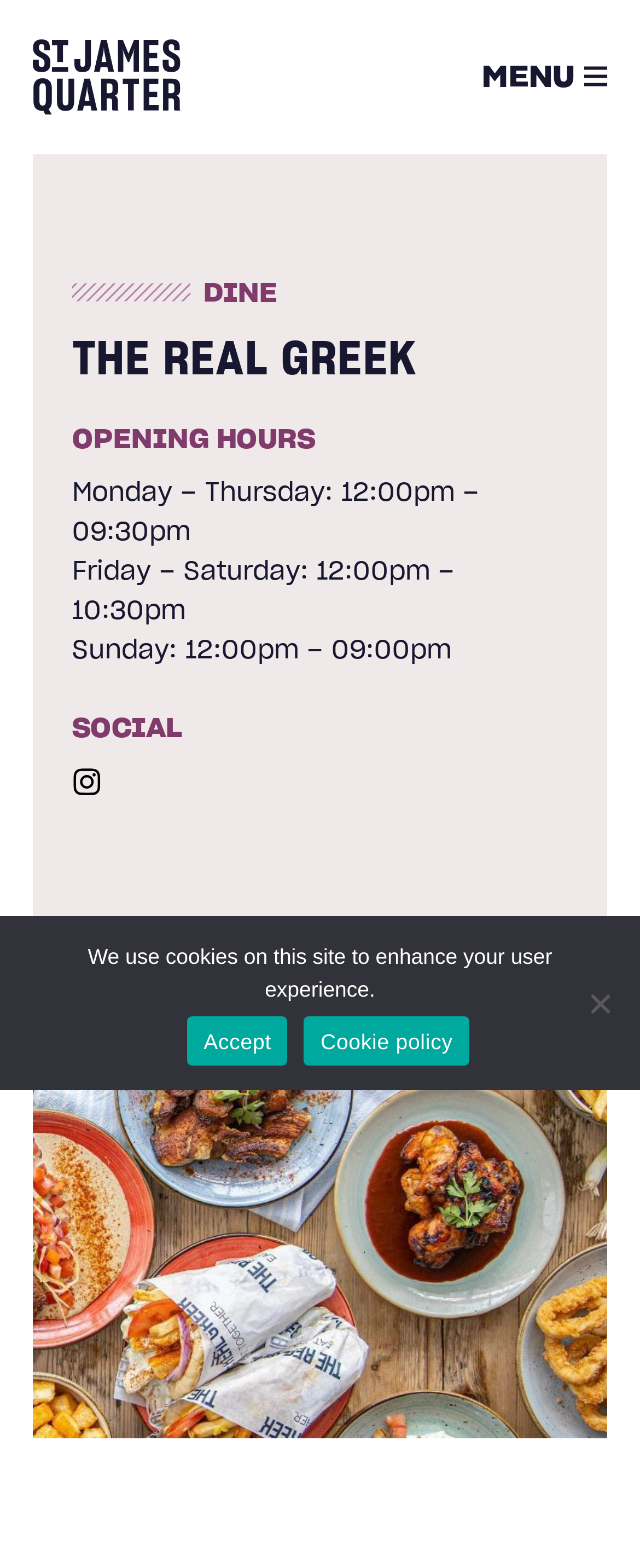What social media platform is linked?
Give a single word or phrase as your answer by examining the image.

Instagram